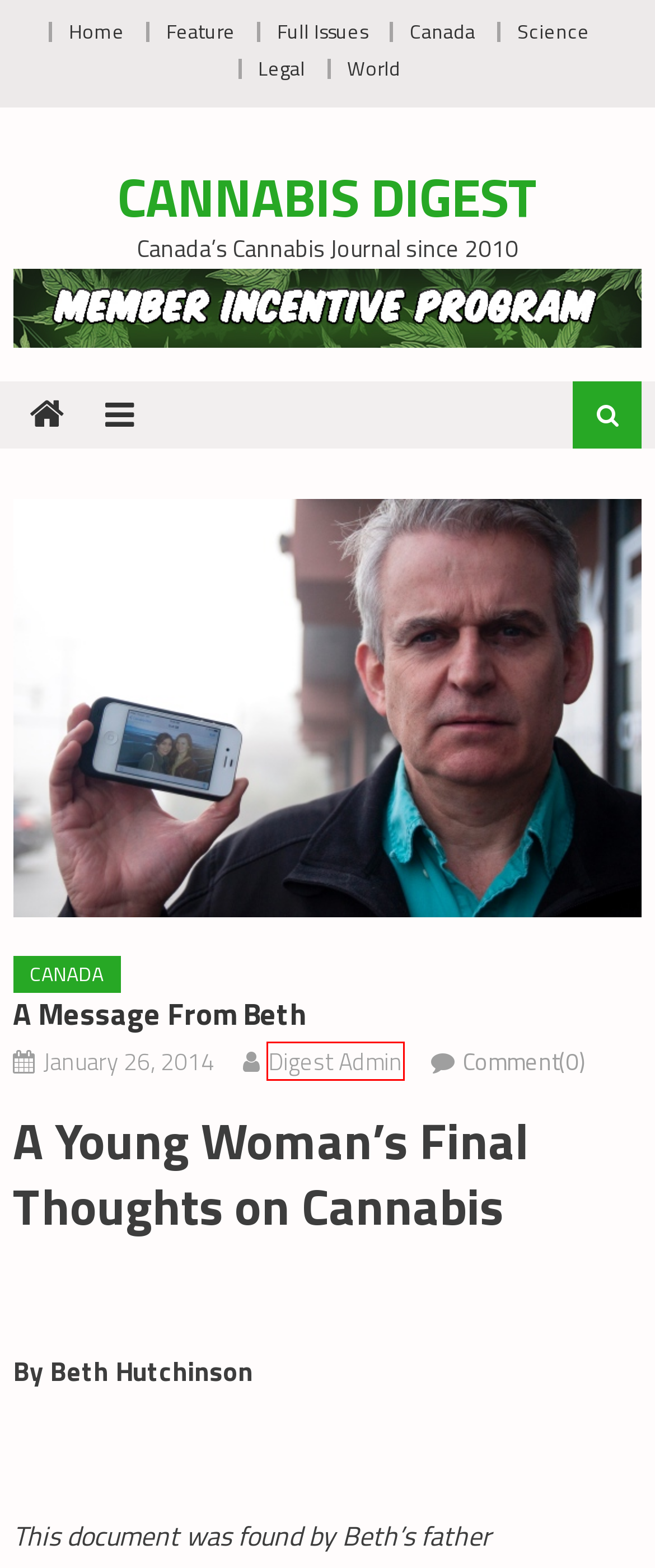You have a screenshot showing a webpage with a red bounding box around a UI element. Choose the webpage description that best matches the new page after clicking the highlighted element. Here are the options:
A. Legal Archives - Cannabis Digest
B. Canada Archives - Cannabis Digest
C. Feature Archives - Cannabis Digest
D. Cannabis Digest - Canada's Cannabis Journal since 2010
E. World Archives - Cannabis Digest
F. Science Archives - Cannabis Digest
G. Full Archives - Cannabis Digest
H. Digest Admin, Author at Cannabis Digest

H